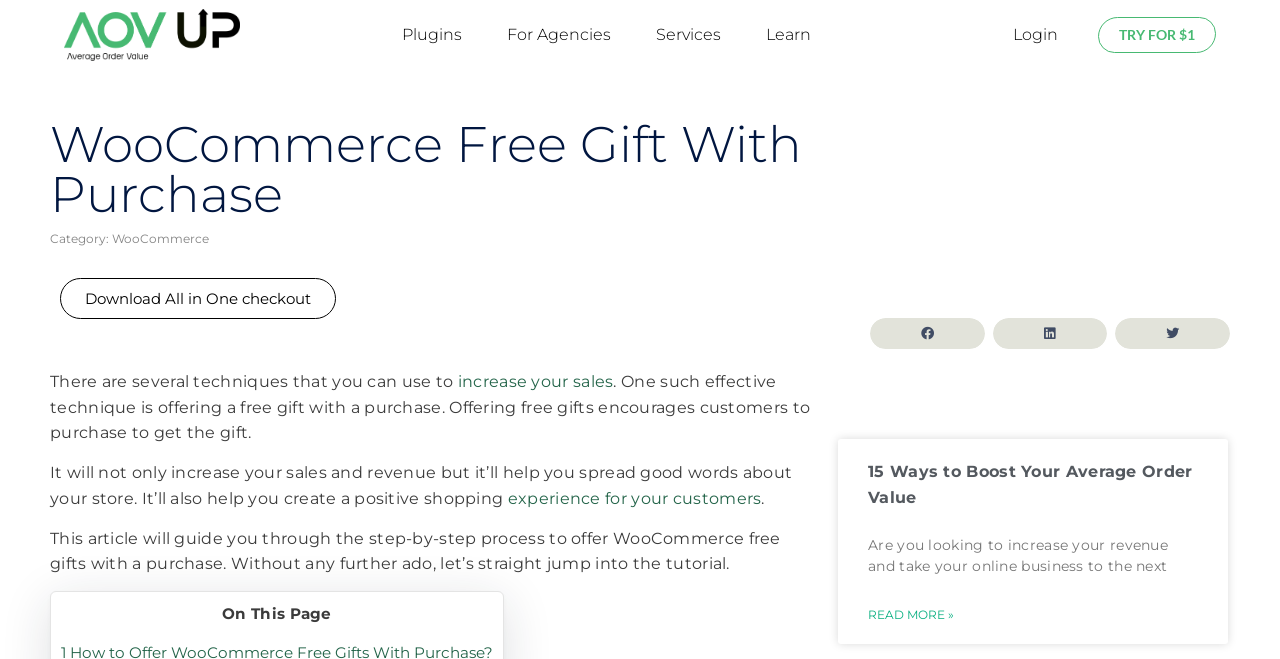How many social media sharing buttons are there?
Provide a short answer using one word or a brief phrase based on the image.

3